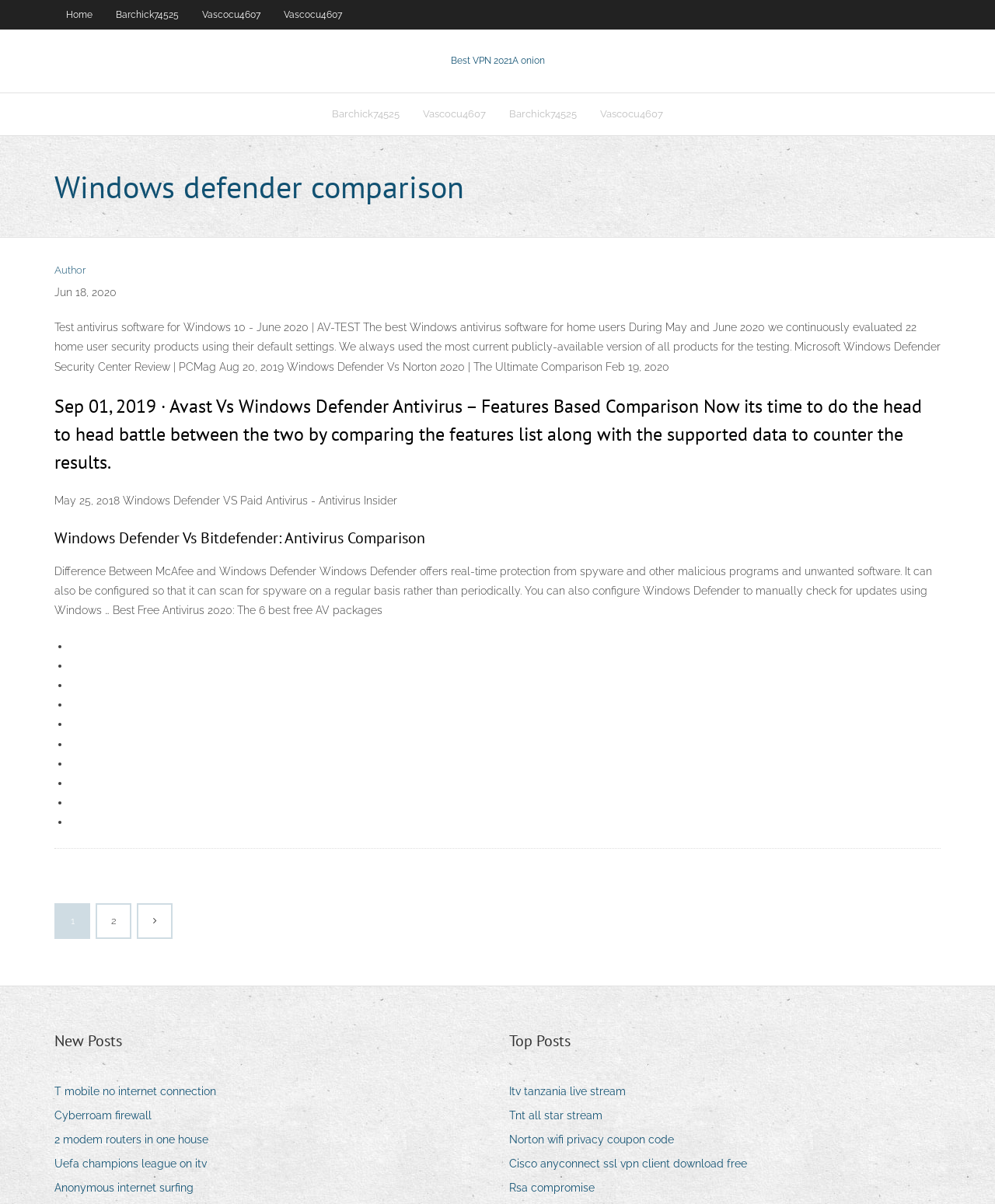Determine the bounding box coordinates of the region that needs to be clicked to achieve the task: "Check the 'New Posts' section".

[0.055, 0.854, 0.123, 0.874]